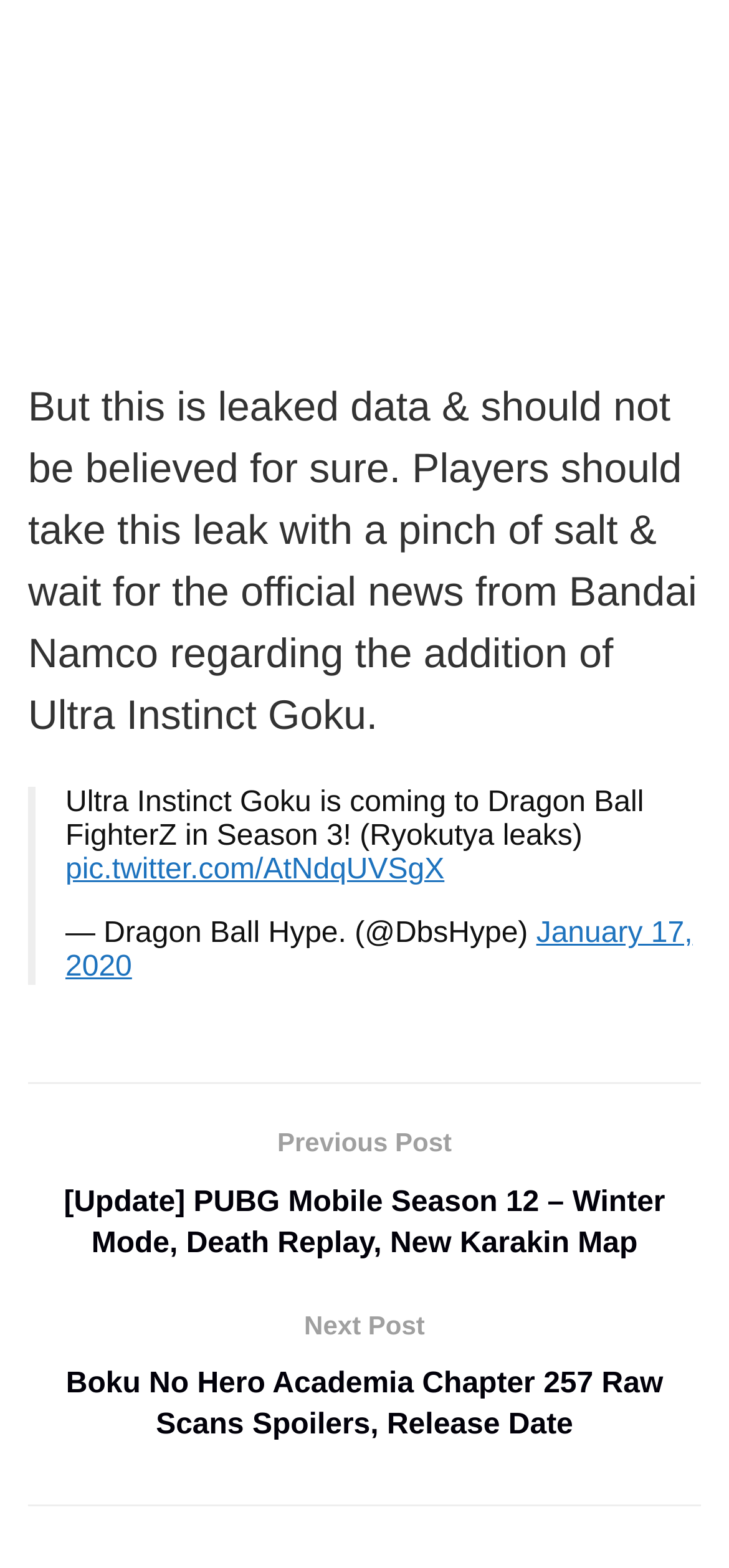Using the image as a reference, answer the following question in as much detail as possible:
What is the previous post on this website?

The previous post on this website is mentioned in the link element with the text 'Previous Post [Update] PUBG Mobile Season 12 – Winter Mode, Death Replay, New Karakin Map'. This indicates that the previous post is about PUBG Mobile Season 12.